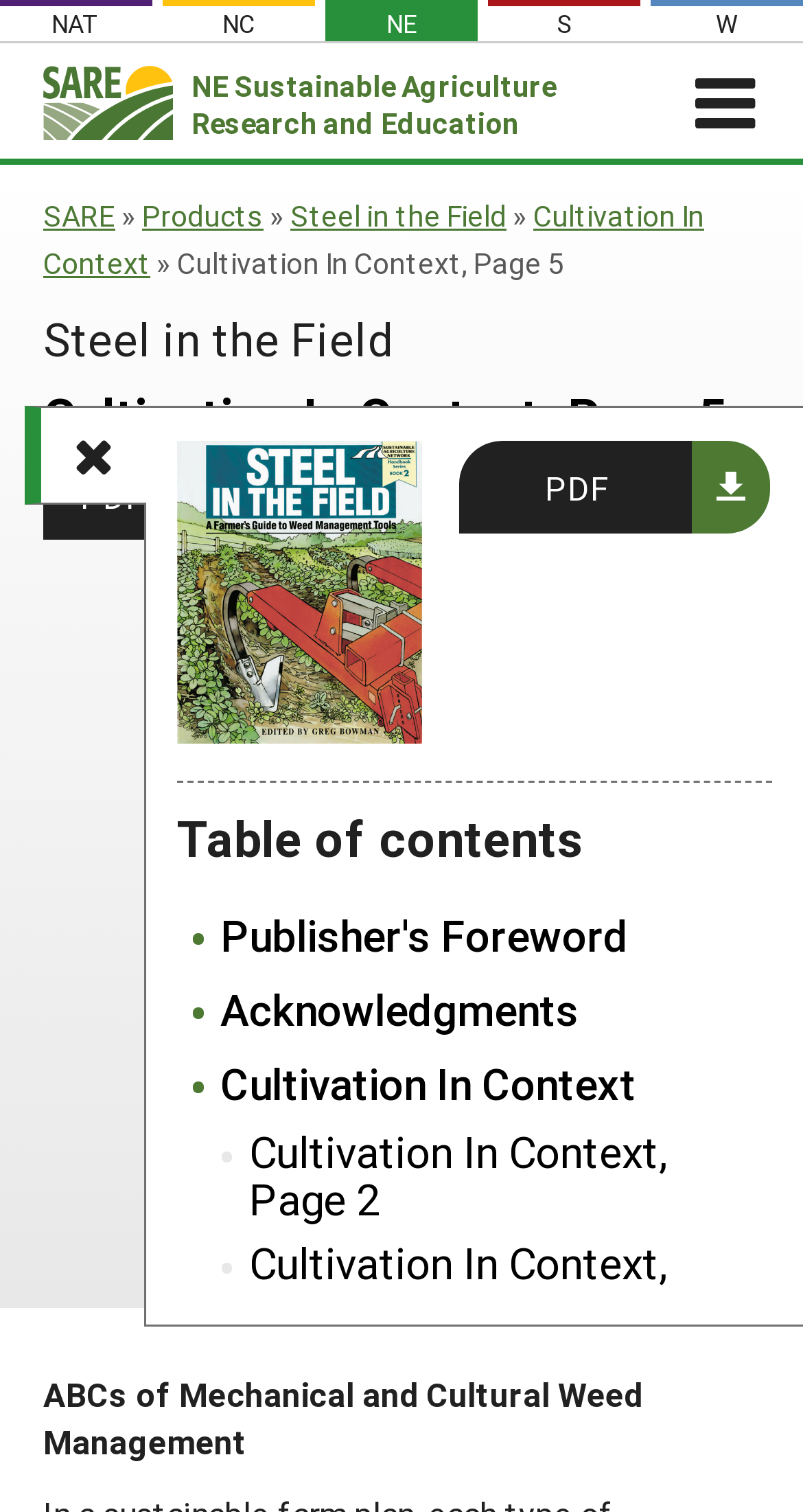How many links are there in the top navigation bar?
Answer the question with as much detail as possible.

I counted the links in the top navigation bar, which are 'NAT', 'NC', 'NE', 'S', 'W', 'REGIONAL NEWS', 'ABOUT US', 'GRANTS', and 'PROJECT REPORTS'. There are 9 links in total.